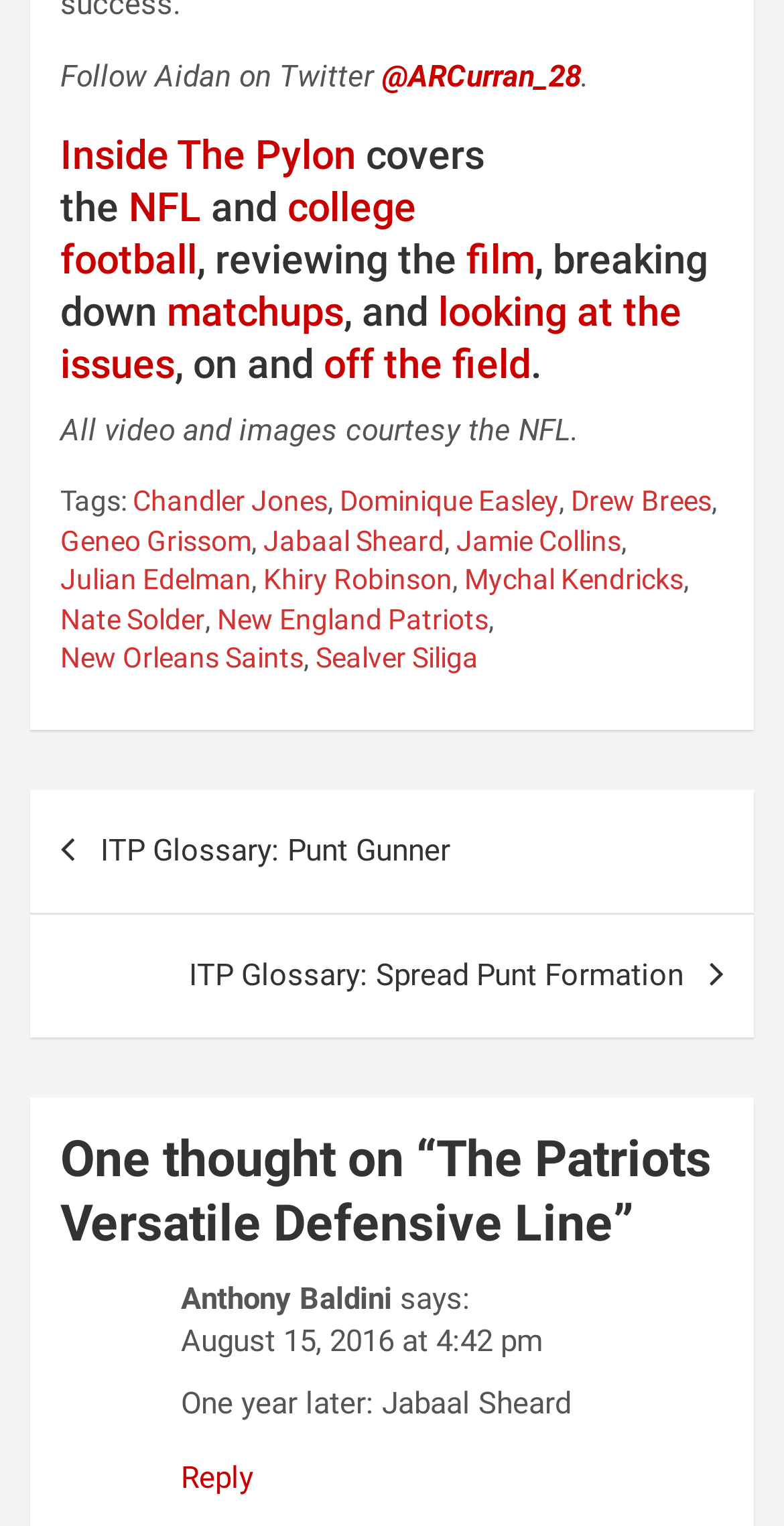What is the topic of the latest article?
Based on the content of the image, thoroughly explain and answer the question.

The topic of the latest article can be found in the heading element, which is 'One thought on “The Patriots Versatile Defensive Line”'. This heading is located at the bottom of the webpage, indicating that it is the latest article.